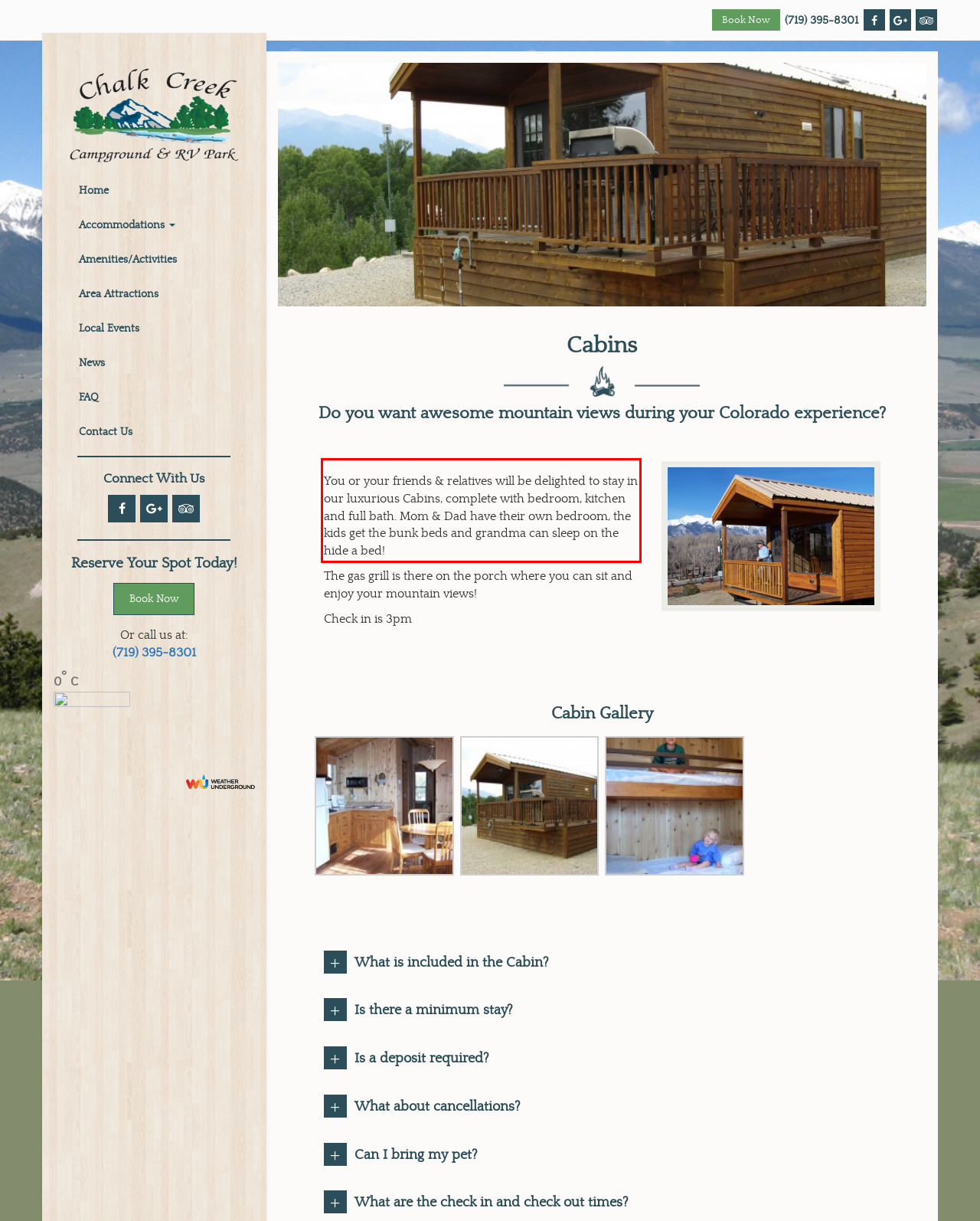Identify the text inside the red bounding box in the provided webpage screenshot and transcribe it.

You or your friends & relatives will be delighted to stay in our luxurious Cabins, complete with bedroom, kitchen and full bath. Mom & Dad have their own bedroom, the kids get the bunk beds and grandma can sleep on the hide a bed!